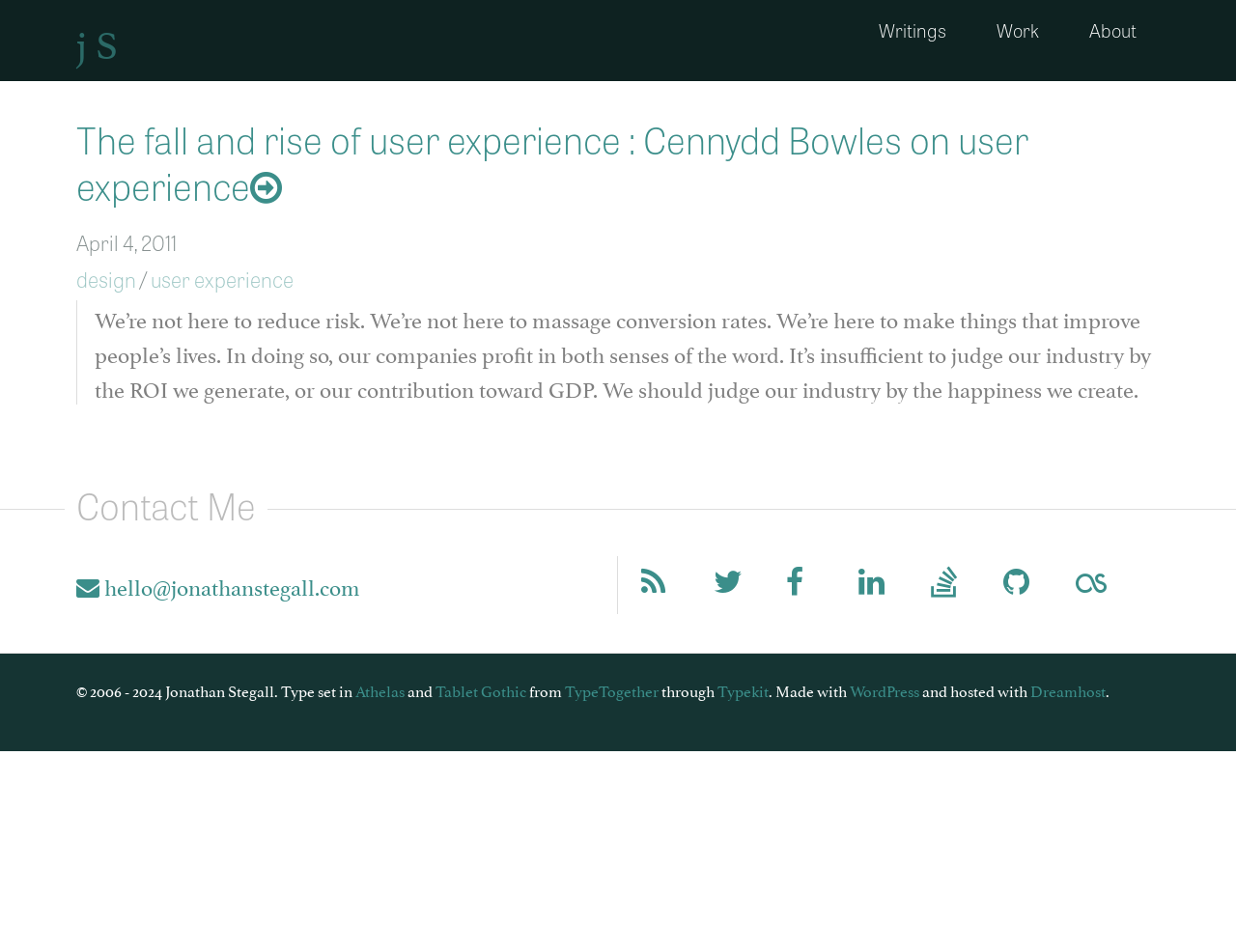Answer the following query with a single word or phrase:
How can someone contact the author?

hello@jonathanstegall.com